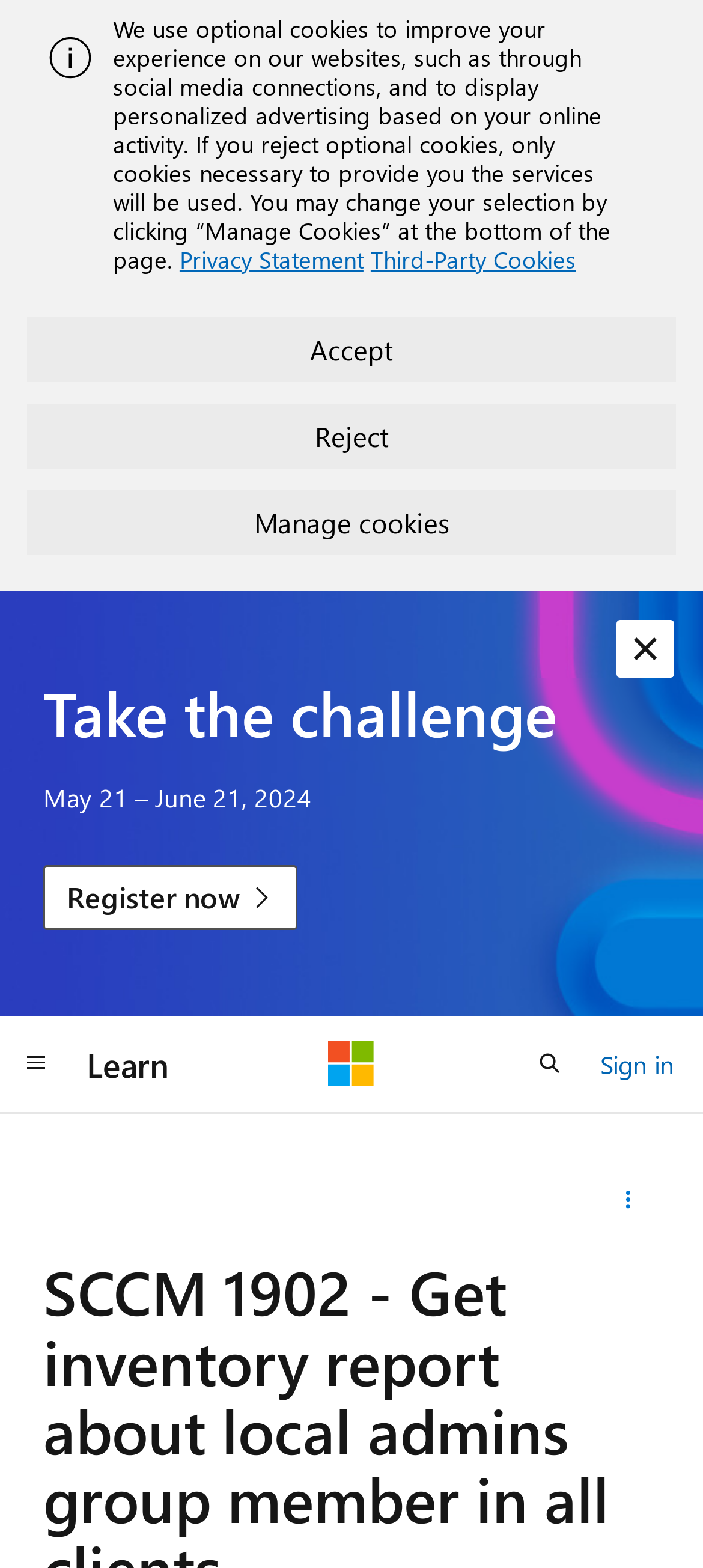What is the 'Share this question' feature for?
Provide a comprehensive and detailed answer to the question.

The 'Share this question' feature, represented by the DisclosureTriangle icon, allows users to share the current question or page with others, likely through social media or email.